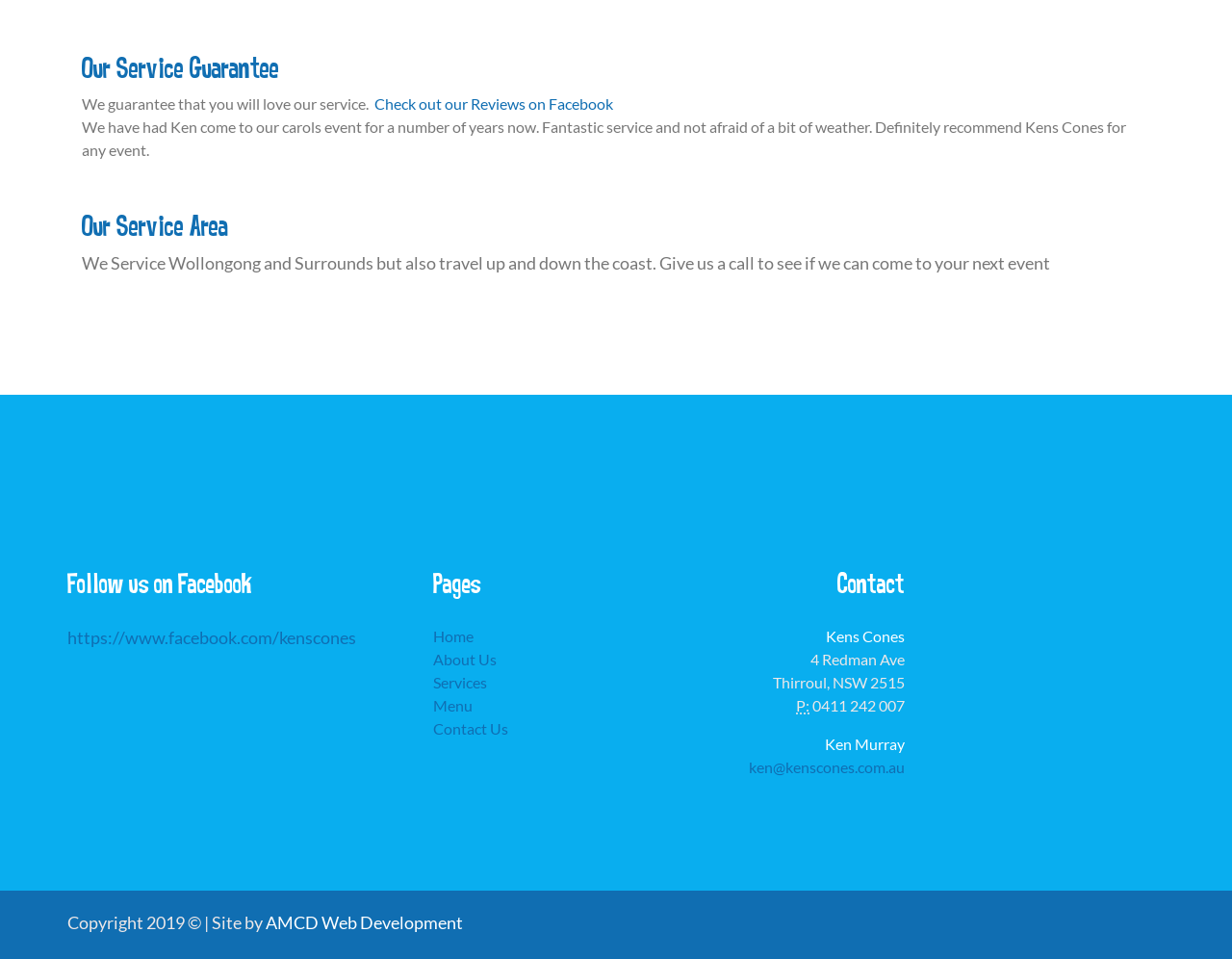How can you contact Kens Cones?
Analyze the image and provide a thorough answer to the question.

You can contact Kens Cones by phone at 0411 242 007 or by email at ken@kenscones.com.au, as mentioned in the 'Contact' section.